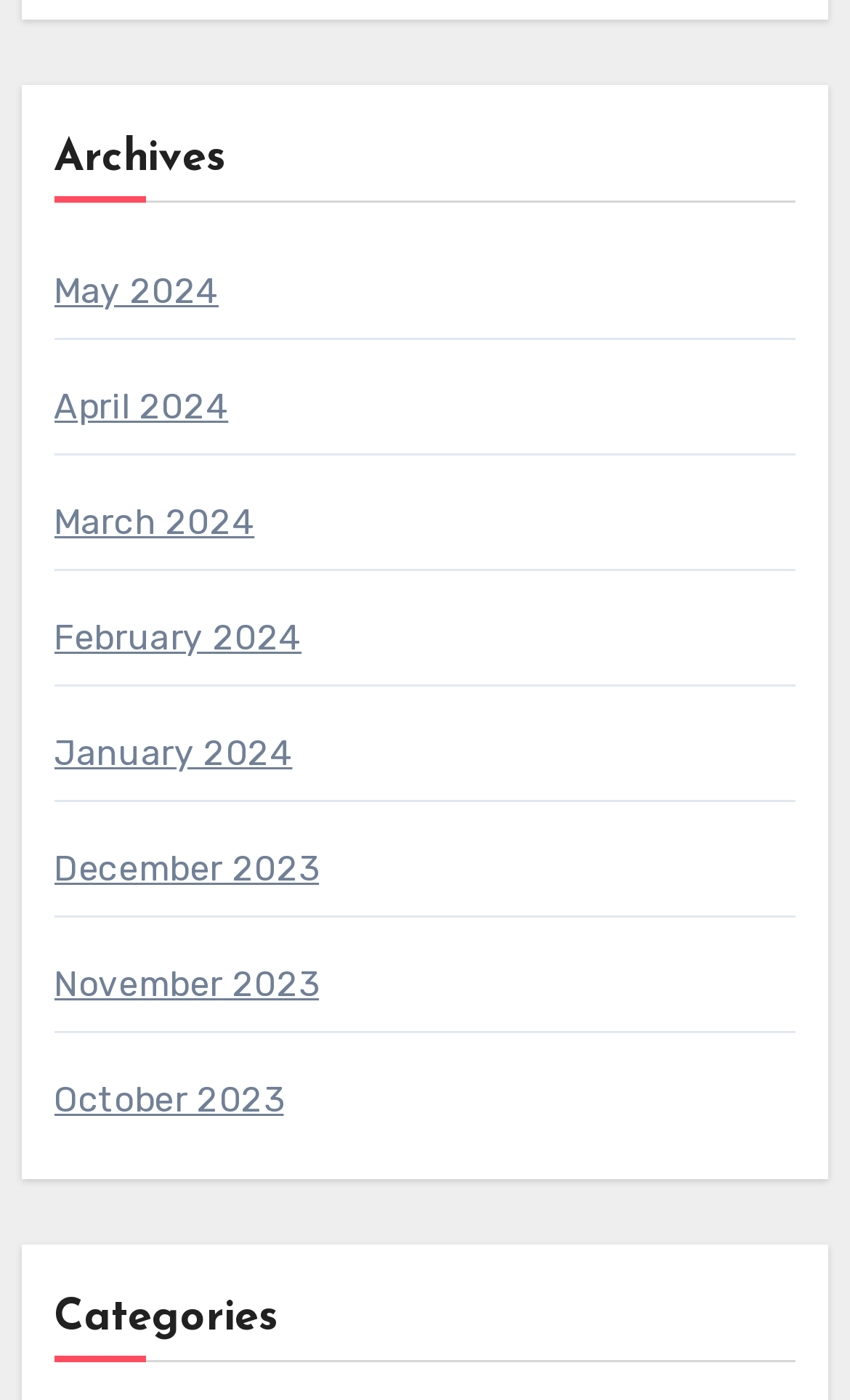Identify the coordinates of the bounding box for the element that must be clicked to accomplish the instruction: "Read the blog".

None